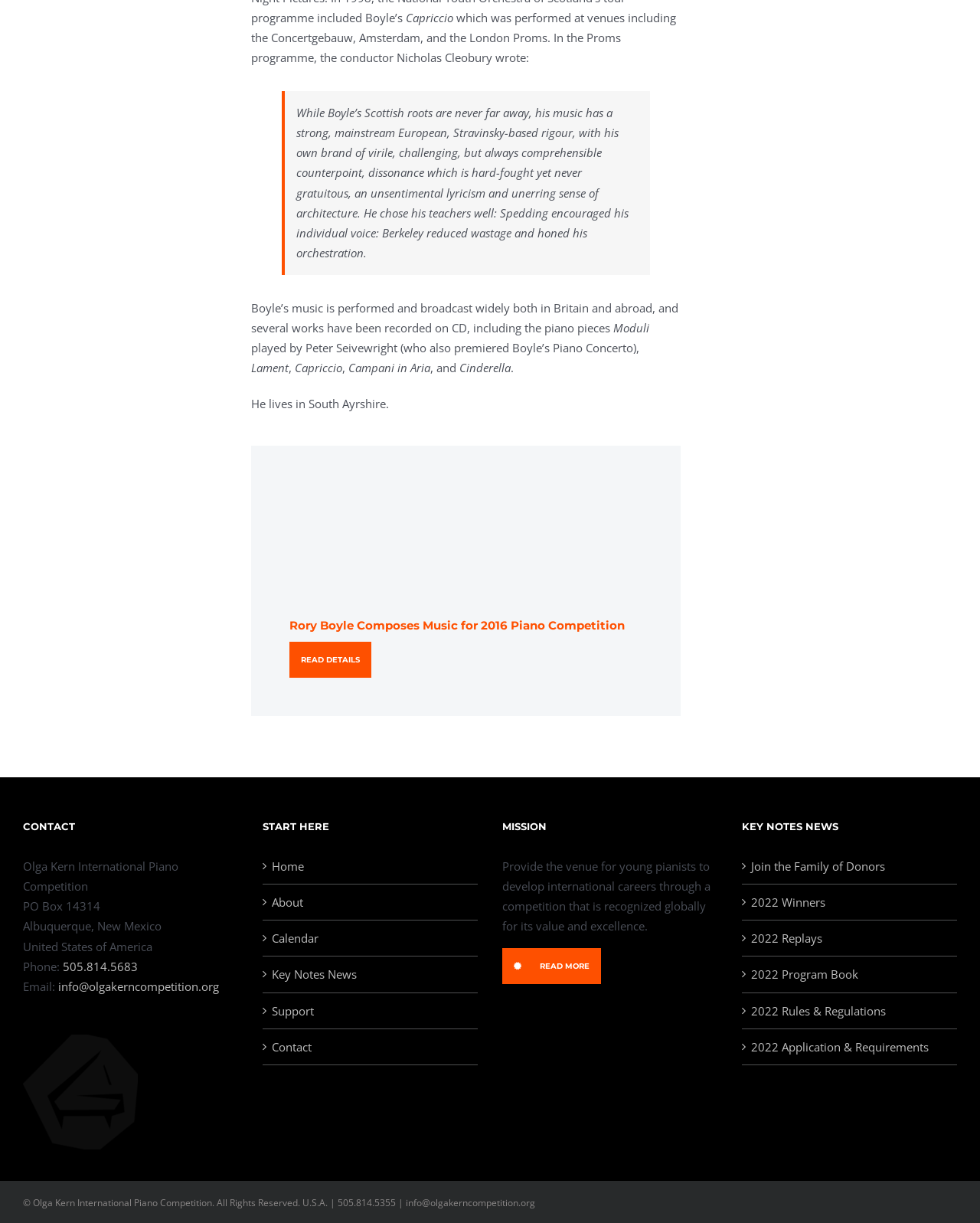Please locate the clickable area by providing the bounding box coordinates to follow this instruction: "Click the link to read more about the mission".

[0.512, 0.775, 0.613, 0.804]